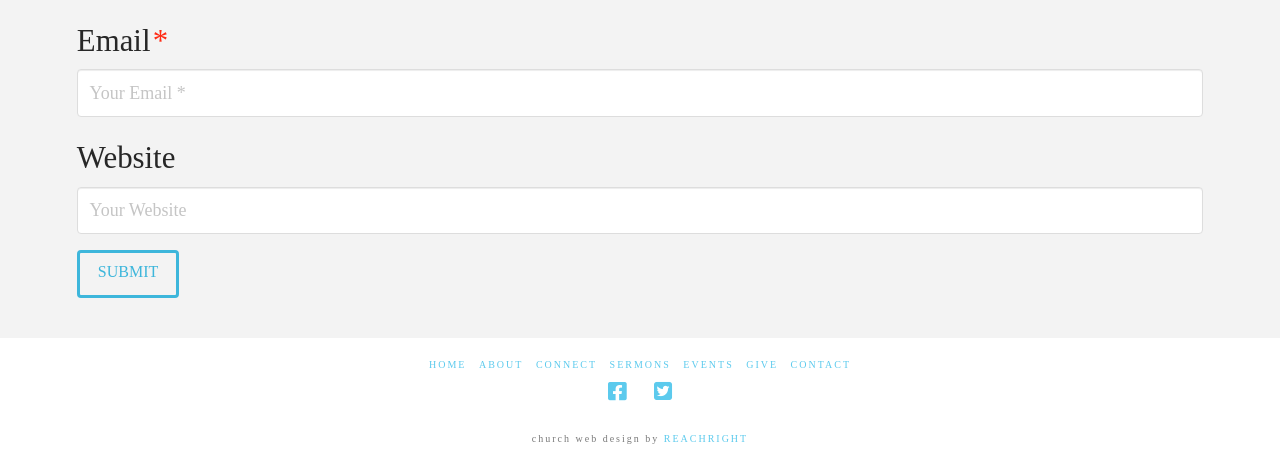Identify the bounding box coordinates of the element to click to follow this instruction: 'Follow the church on Facebook'. Ensure the coordinates are four float values between 0 and 1, provided as [left, top, right, bottom].

[0.475, 0.813, 0.489, 0.858]